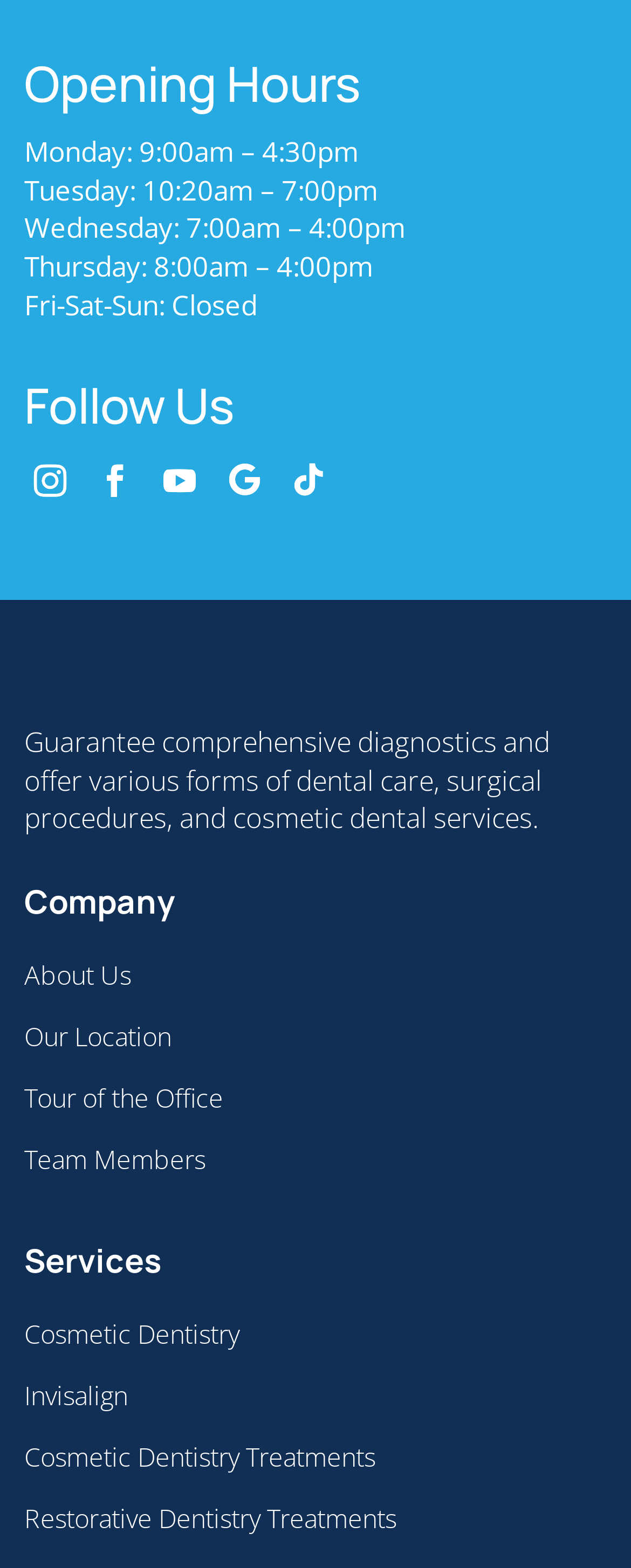Identify the bounding box coordinates of the element to click to follow this instruction: 'Explore cosmetic dentistry services'. Ensure the coordinates are four float values between 0 and 1, provided as [left, top, right, bottom].

[0.038, 0.835, 0.379, 0.875]